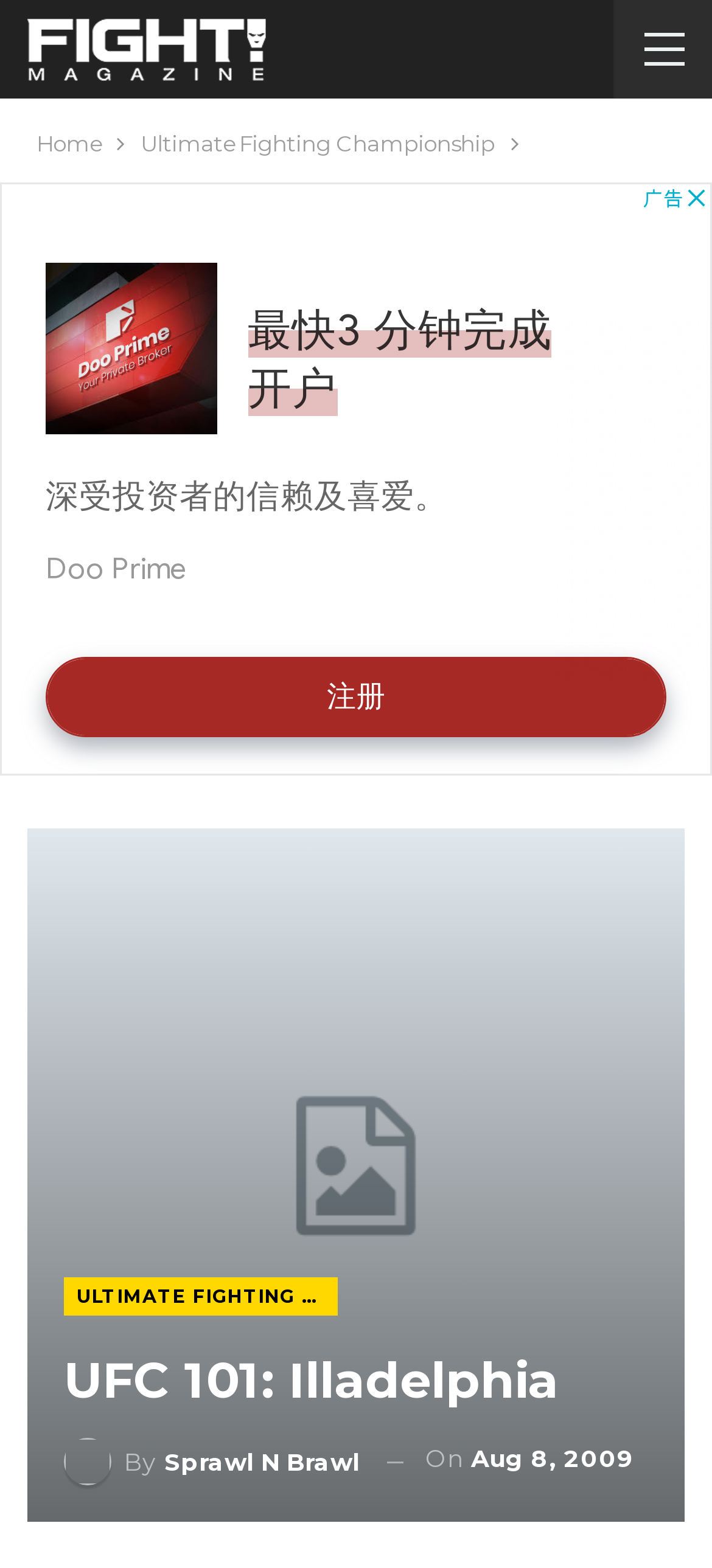Determine the webpage's heading and output its text content.

UFC 101: Illadelphia